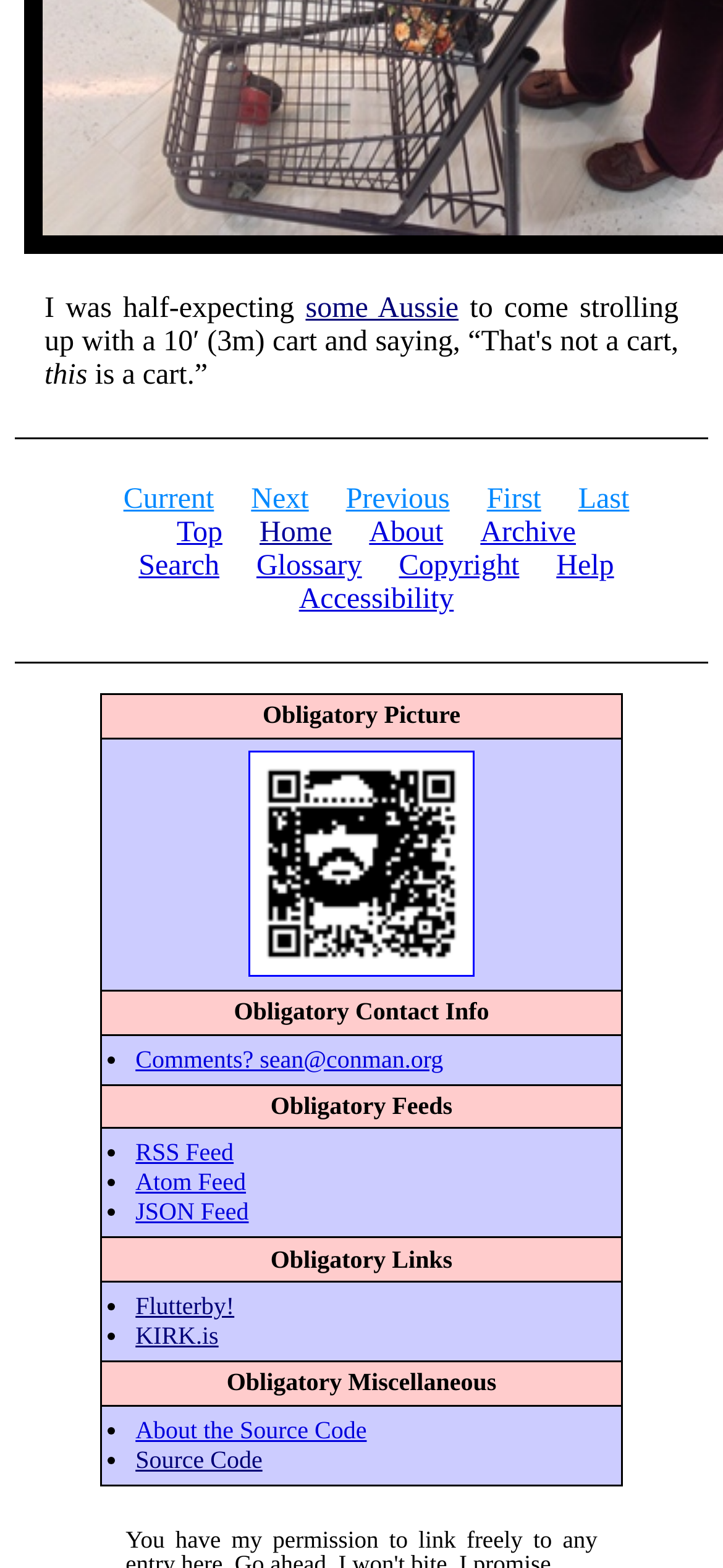What is the last link in the 'Obligatory Links' section? From the image, respond with a single word or brief phrase.

KIRK.is